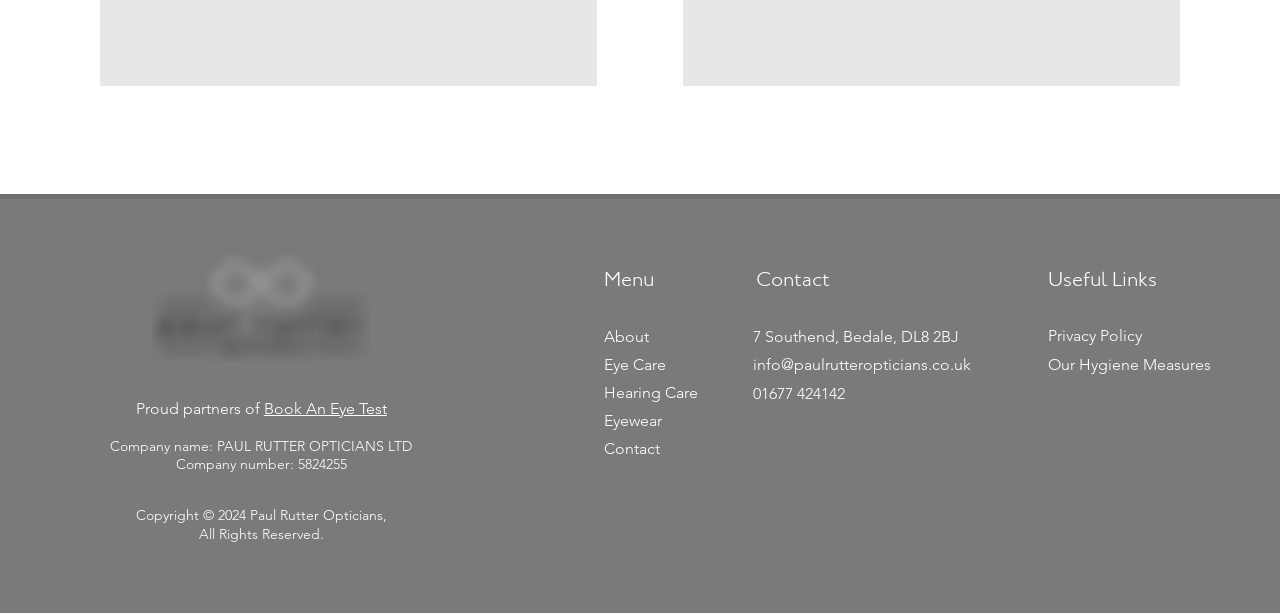Please identify the bounding box coordinates of the region to click in order to complete the task: "View Privacy Policy". The coordinates must be four float numbers between 0 and 1, specified as [left, top, right, bottom].

[0.819, 0.531, 0.892, 0.562]